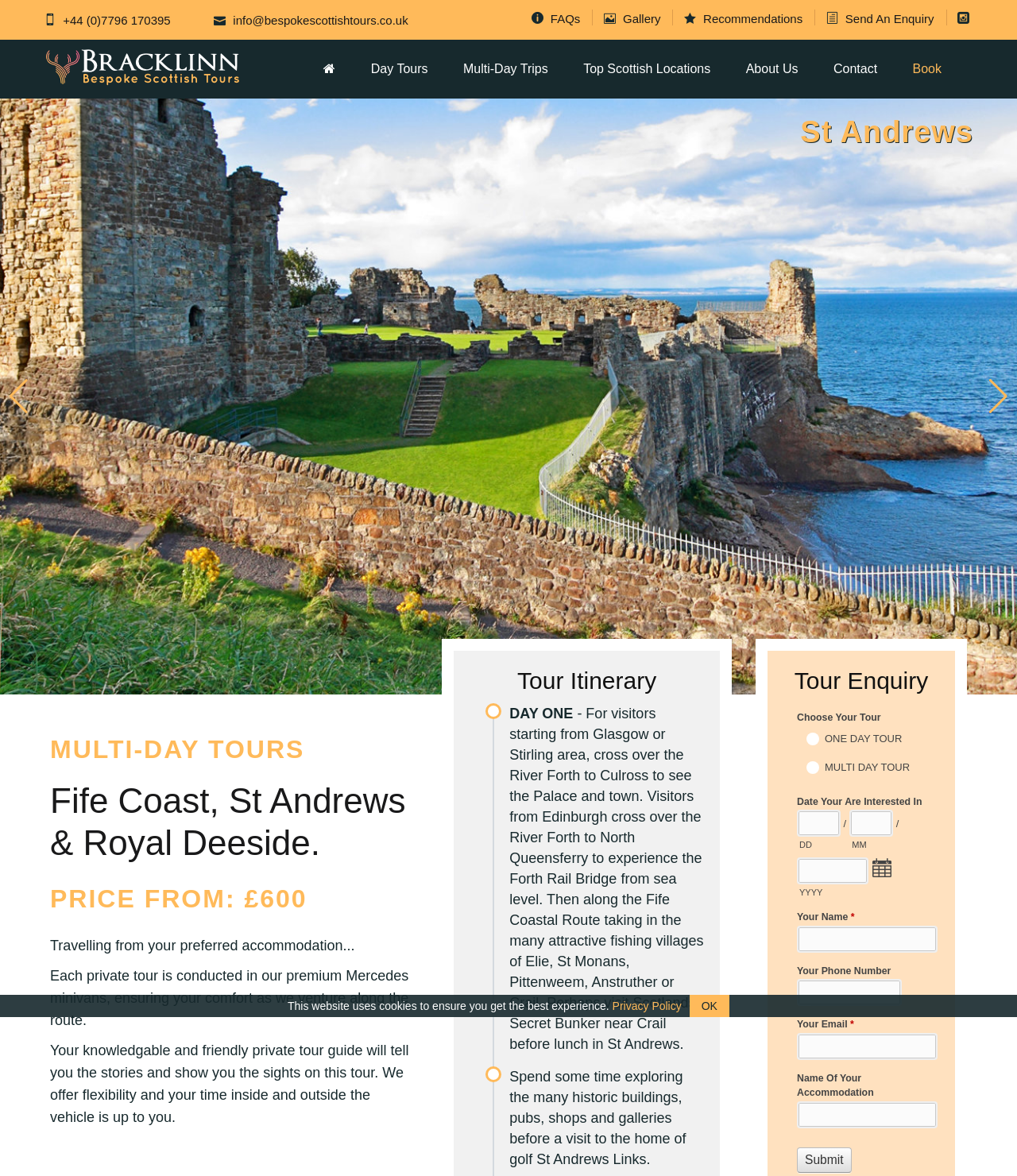Please find the bounding box for the following UI element description. Provide the coordinates in (top-left x, top-left y, bottom-right x, bottom-right y) format, with values between 0 and 1: Top Scottish Locations

[0.574, 0.047, 0.699, 0.07]